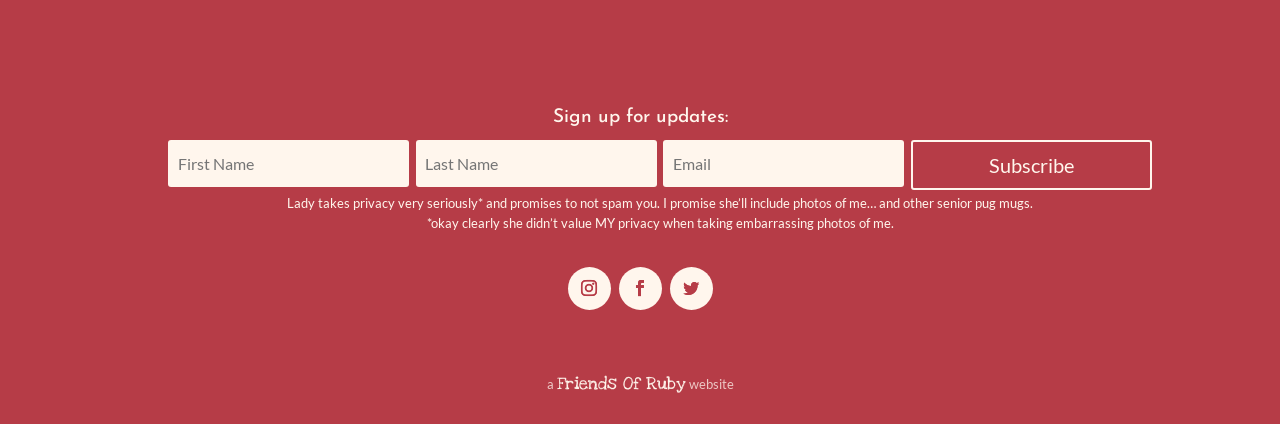What are the icons below the text?
Provide a one-word or short-phrase answer based on the image.

Social media links